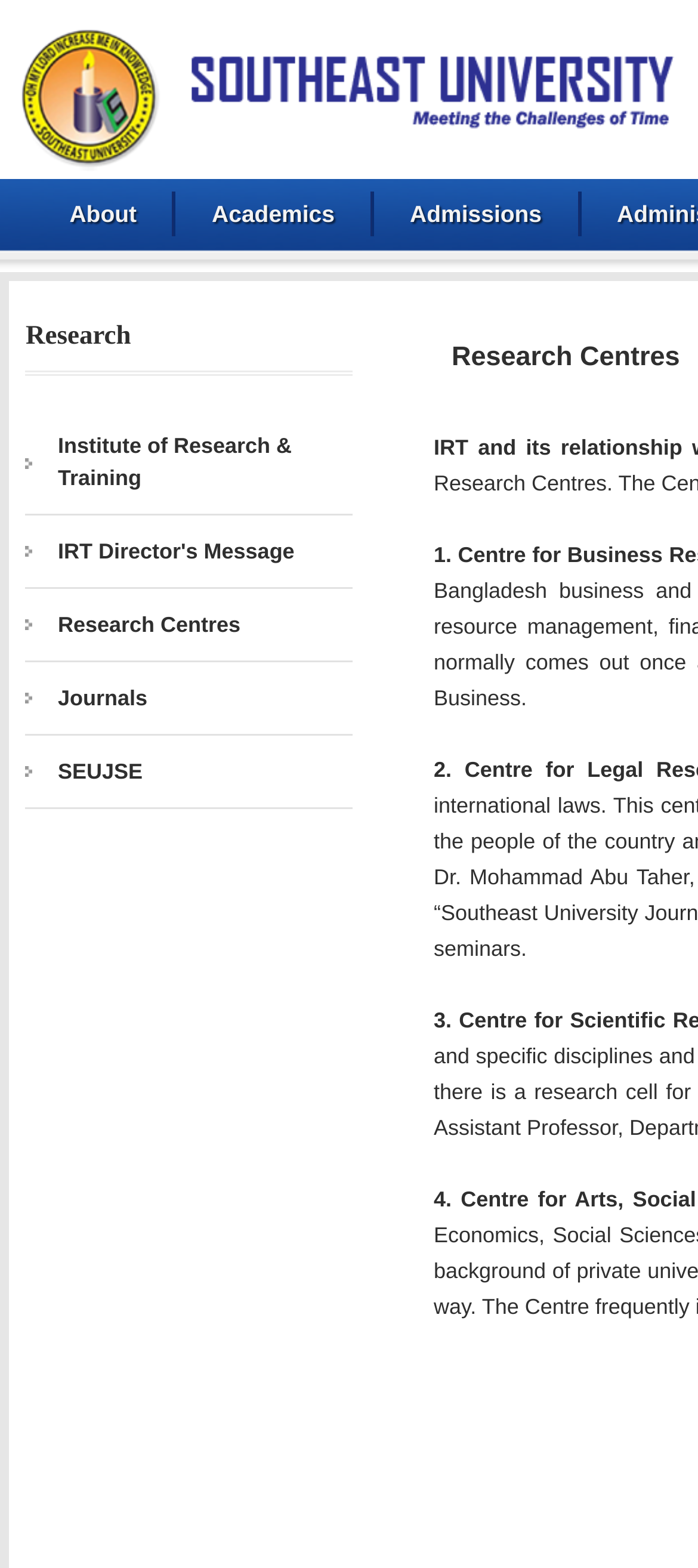Determine the bounding box coordinates for the area you should click to complete the following instruction: "explore Academics".

[0.25, 0.122, 0.533, 0.151]